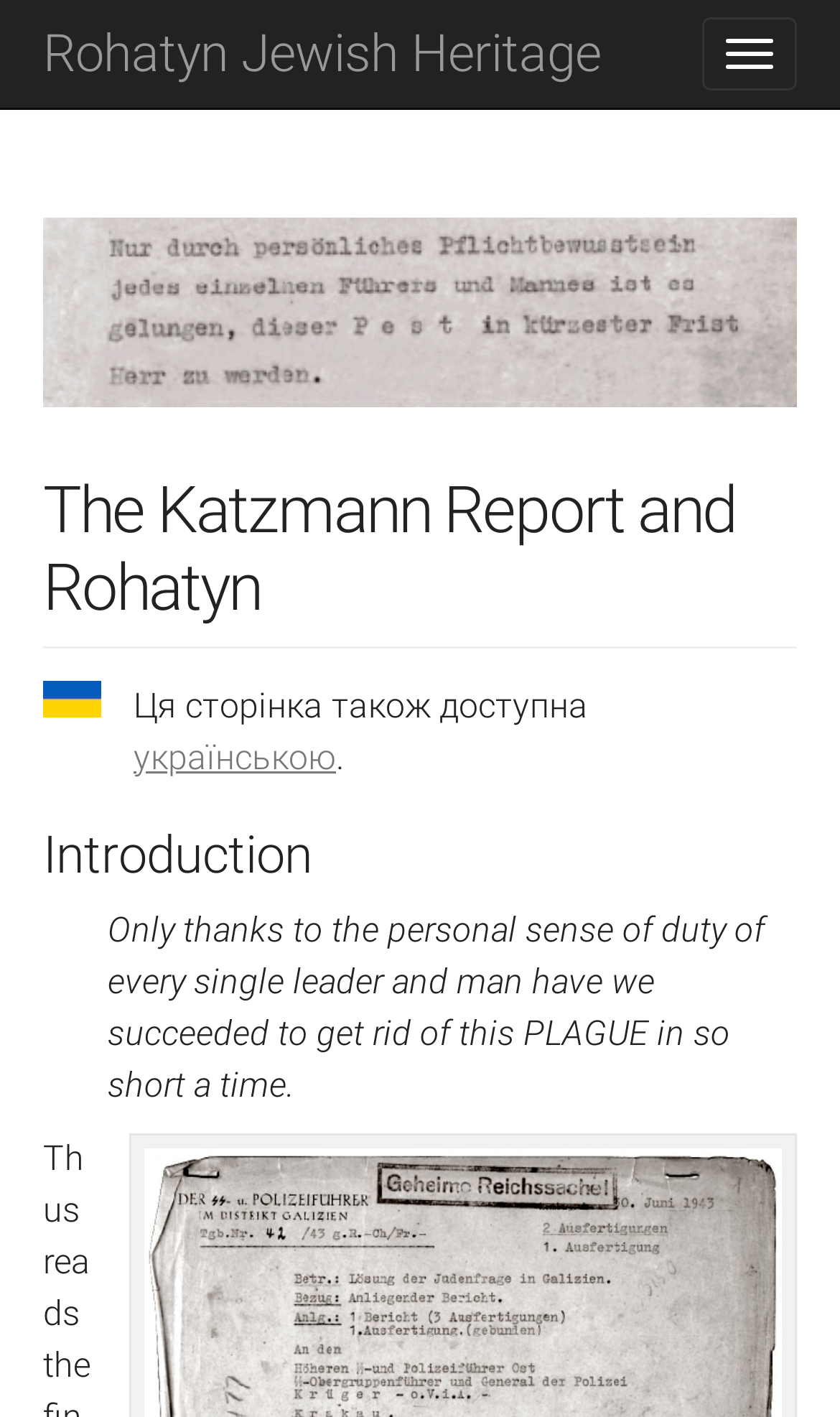From the element description Rohatyn Jewish Heritage, predict the bounding box coordinates of the UI element. The coordinates must be specified in the format (top-left x, top-left y, bottom-right x, bottom-right y) and should be within the 0 to 1 range.

[0.051, 0.017, 0.715, 0.059]